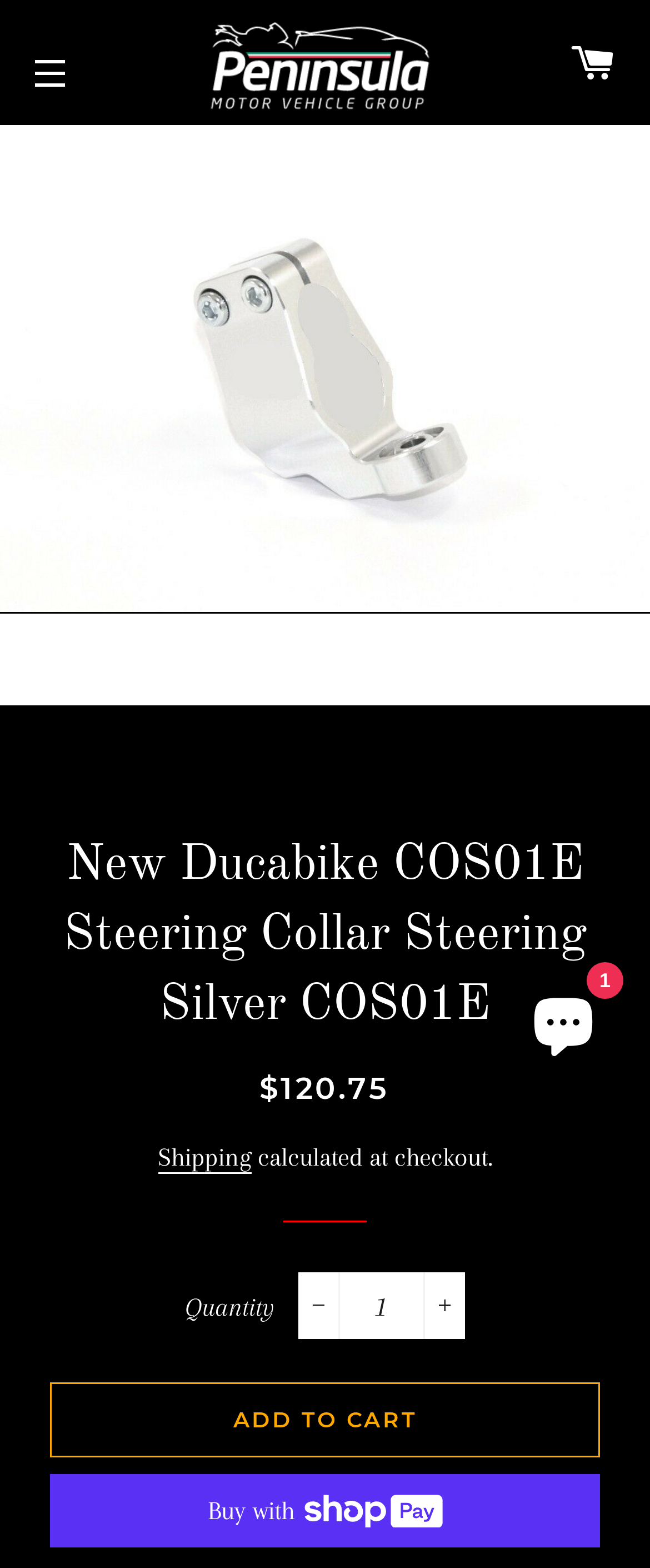Determine the bounding box coordinates of the target area to click to execute the following instruction: "Explore Top 10 MIA Fighter Pilots Whose Planes Were Found."

None